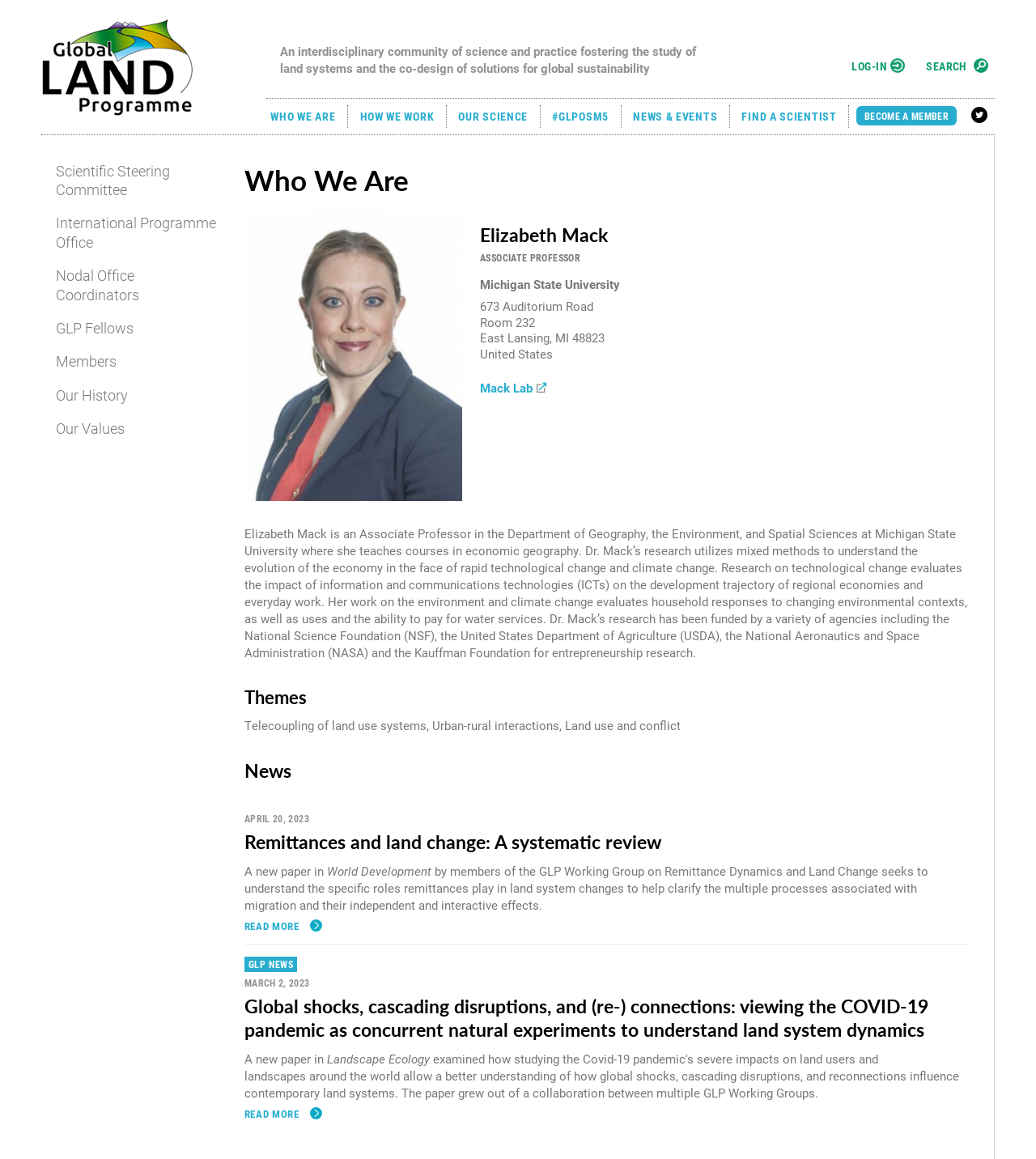Describe every aspect of the webpage in a detailed manner.

The webpage is about Elizabeth Mack, an Associate Professor at Michigan State University, and her involvement with the Global Land Programme. At the top of the page, there is a heading with the title "Global Land Programme" and a link to skip to the main content. Below this, there is a brief description of the Global Land Programme, which is an interdisciplinary community of science and practice that fosters the study of land systems and co-designs solutions for global sustainability.

To the right of the description, there are several links, including "SEARCH", "LOG-IN", and social media links. Below these links, there is a navigation menu with options such as "WHO WE ARE", "HOW WE WORK", "OUR SCIENCE", and "NEWS & EVENTS".

The main content of the page is divided into two sections. The left section has a heading "Who We Are" and features a brief biography of Elizabeth Mack, including her title, university affiliation, and research interests. Below this, there is a list of themes related to her research, including "Telecoupling of land use systems", "Urban-rural interactions", and "Land use and conflict".

The right section of the page has a heading "News" and features several news articles related to the Global Land Programme. Each article has a title, date, and brief summary, with links to read more. The articles appear to be about research papers published in academic journals, with topics such as remittances and land change, and global shocks and land system dynamics.

At the bottom of the page, there are several tabs with links to different sections of the website, including the Scientific Steering Committee, International Programme Office, and Nodal Office Coordinators.